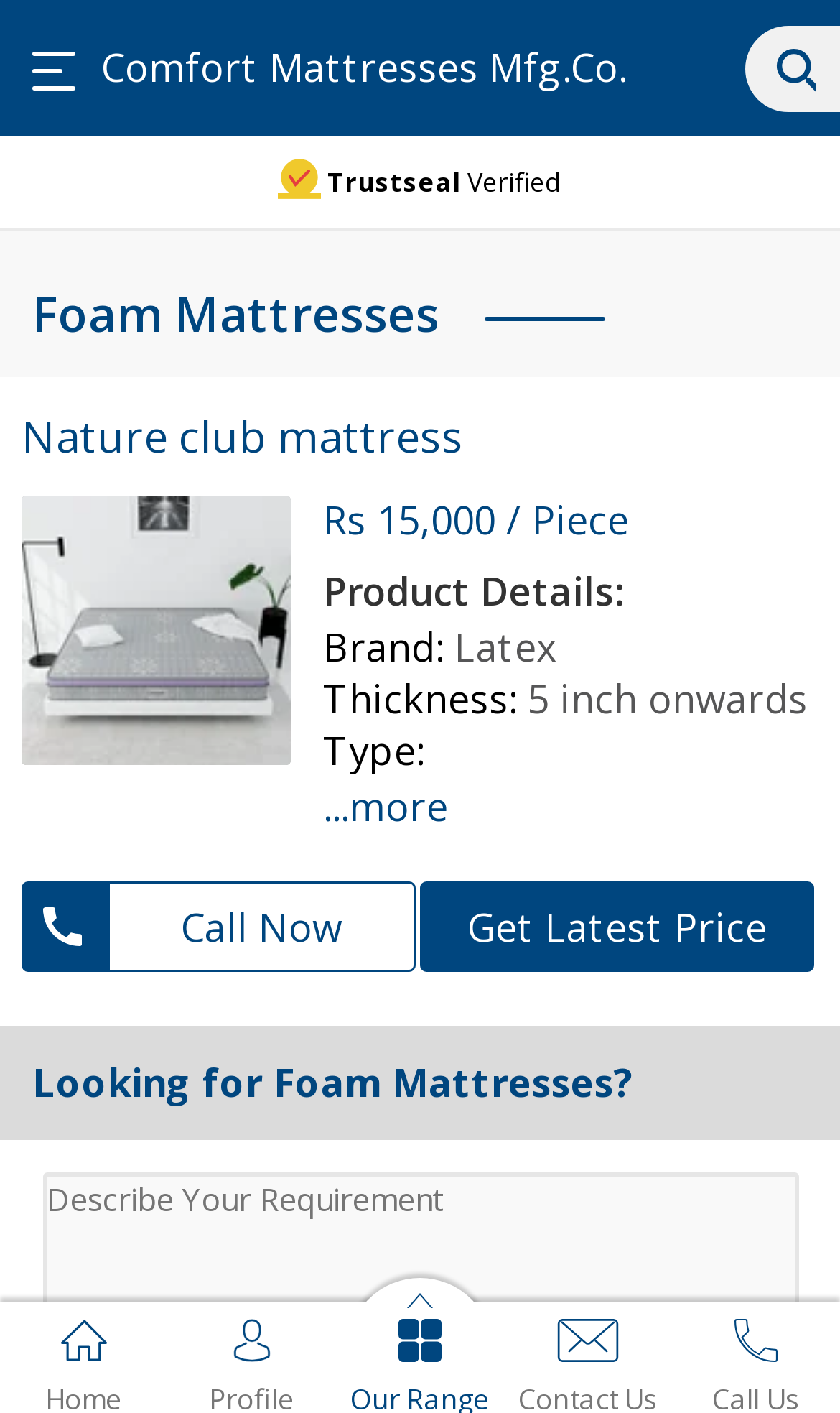What is the price of the Nature club mattress? Based on the screenshot, please respond with a single word or phrase.

Rs 15,000